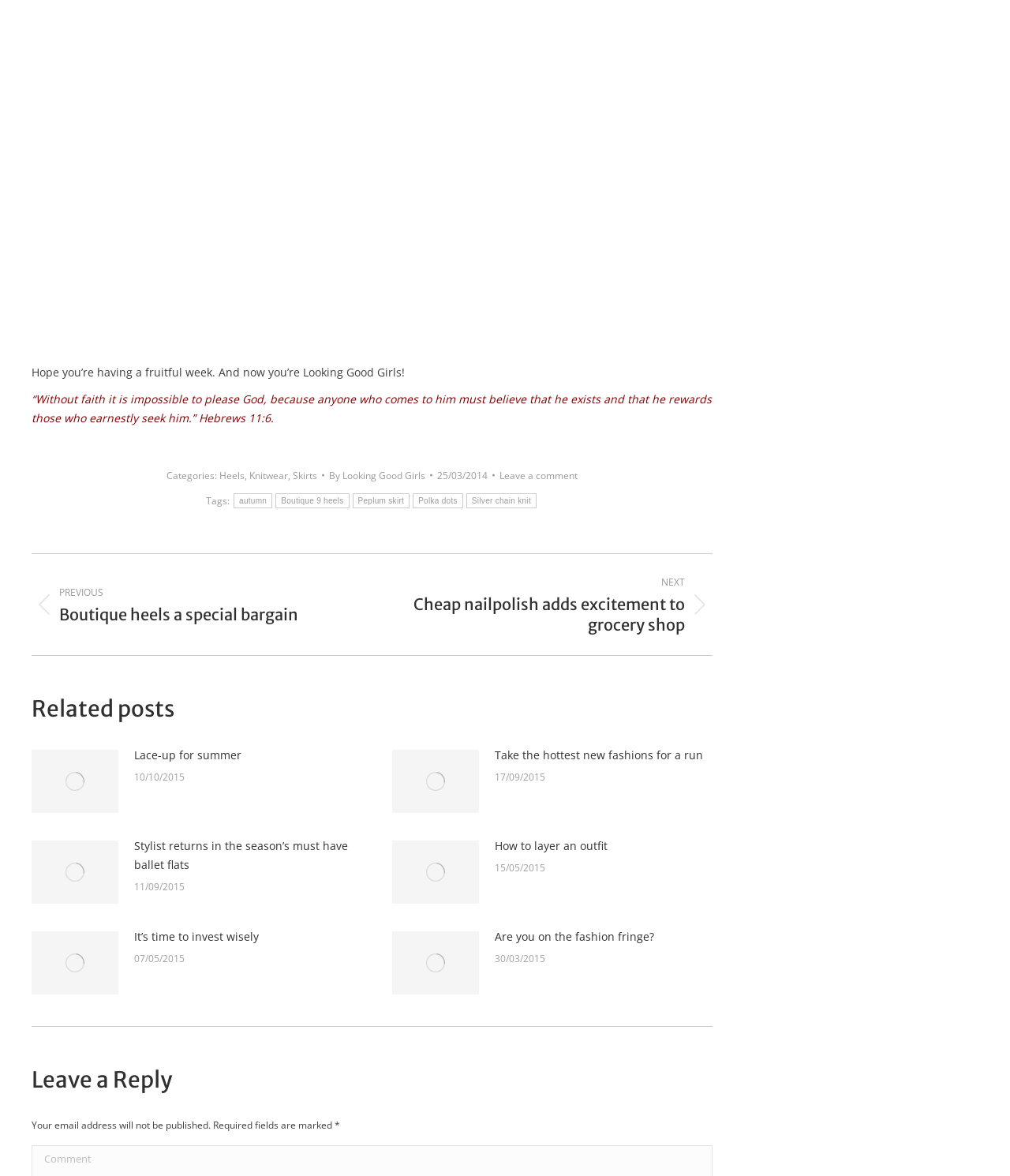Indicate the bounding box coordinates of the clickable region to achieve the following instruction: "Click on the 'Peplum skirt 6' link."

[0.031, 0.287, 0.631, 0.3]